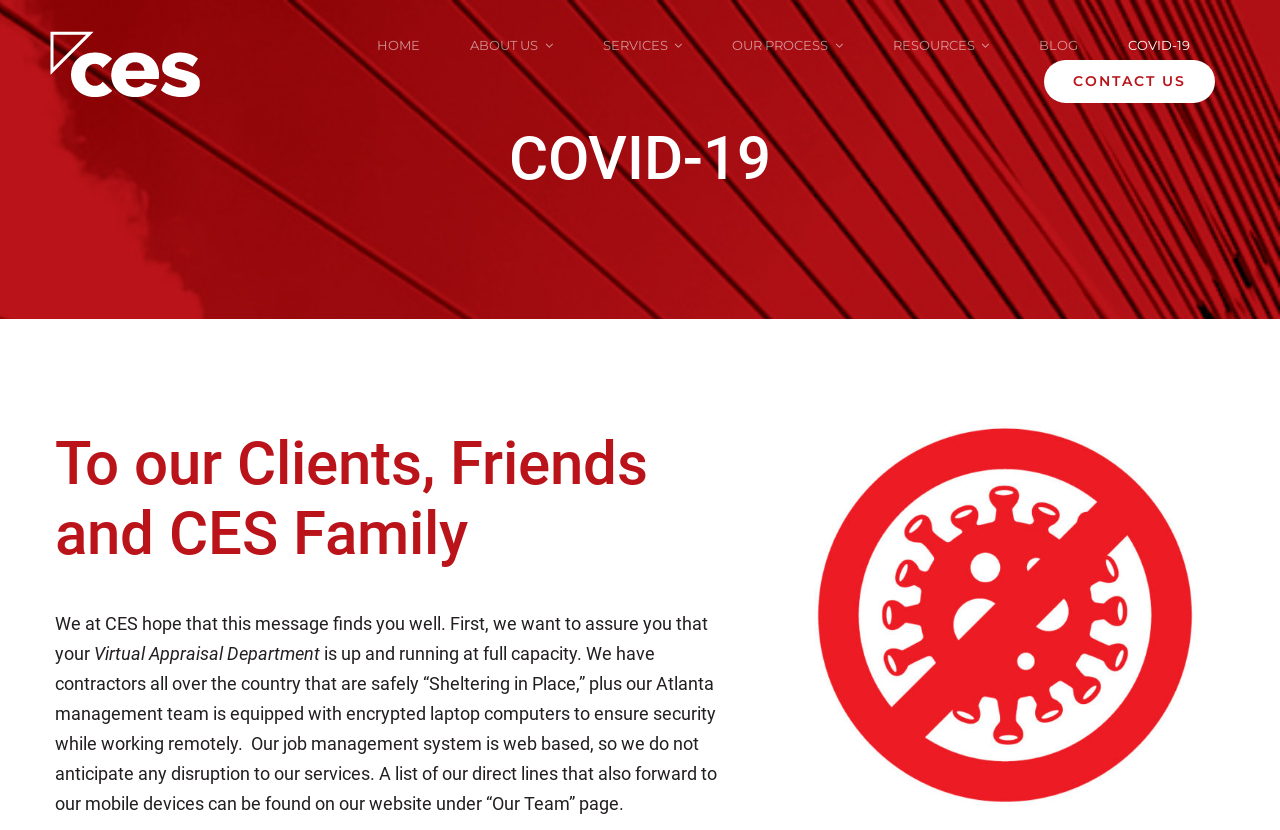Provide the bounding box coordinates of the HTML element described as: "alt="Collateral Evaluation Services Logo"". The bounding box coordinates should be four float numbers between 0 and 1, i.e., [left, top, right, bottom].

[0.039, 0.035, 0.156, 0.06]